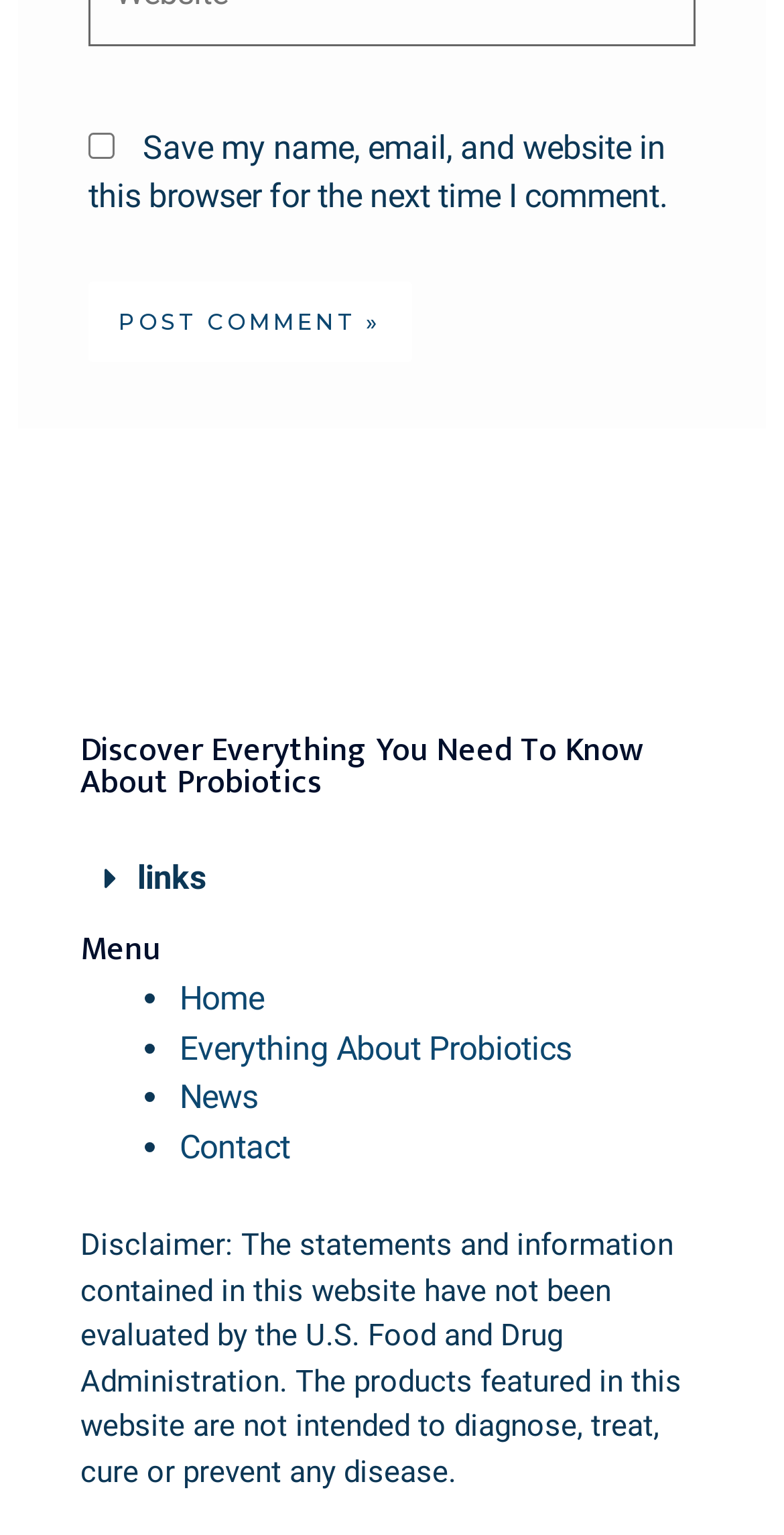Provide a brief response to the question below using one word or phrase:
What is the disclaimer about?

FDA evaluation